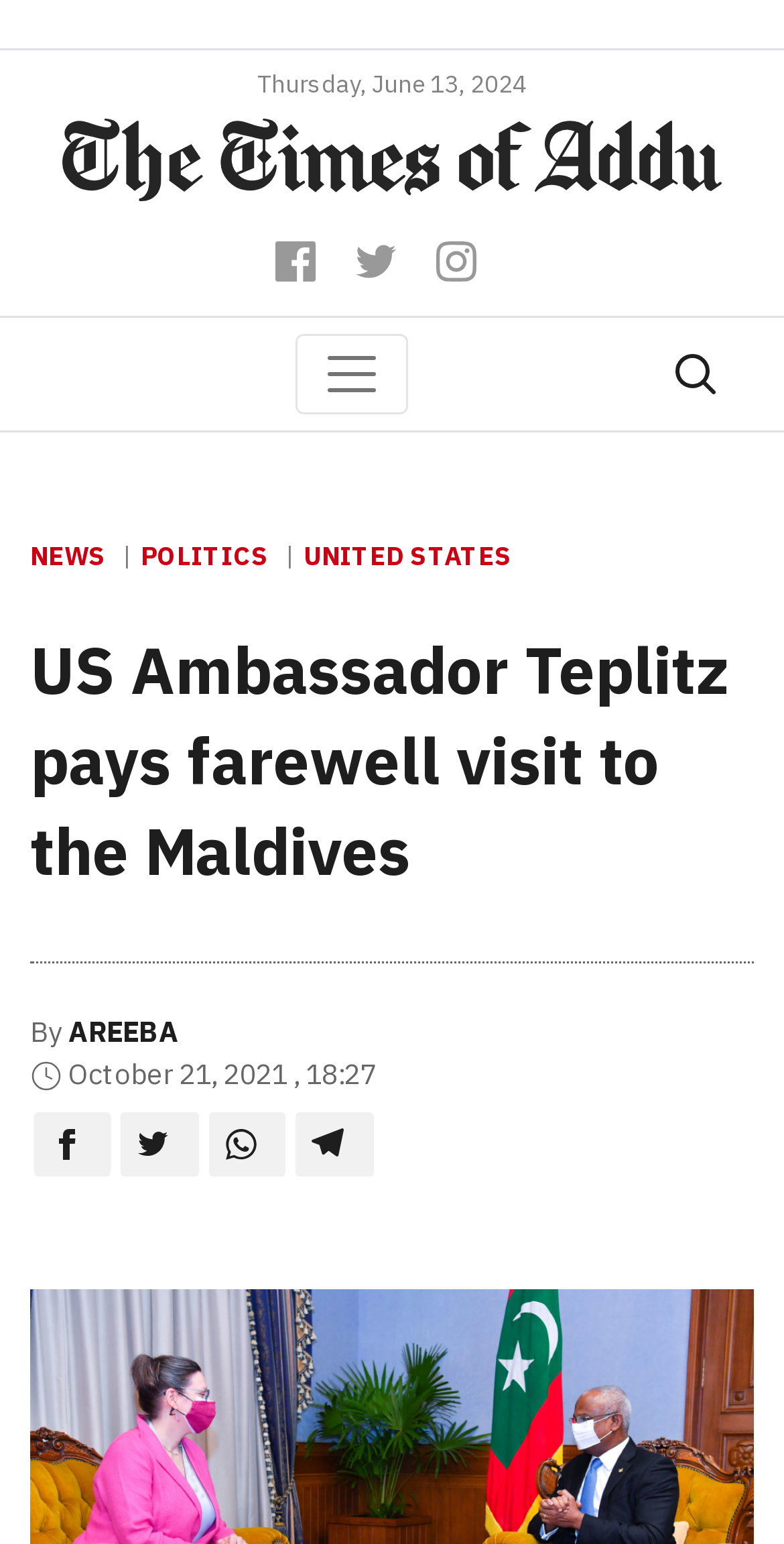Summarize the webpage with a detailed and informative caption.

The webpage appears to be a news article from "The Times of Addu" with a title "US Ambassador Teplitz pays farewell visit to the Maldives". At the top, there is a date "Thursday, June 13, 2024" and a large banner with an image. Below the banner, there are three social media icons for Facebook, Twitter, and Instagram, aligned horizontally.

On the right side of the page, there is a navigation button "Toggle navigation" and another image. The main content of the page is divided into sections, with a header section containing links to different categories such as "NEWS", "POLITICS", and "UNITED STATES". 

The main article title "US Ambassador Teplitz pays farewell visit to the Maldives" is prominently displayed, followed by the author's name "AREEBA" and a timestamp "October 21, 2021, 18:27". The article text is not explicitly mentioned, but it appears to be a news report about the US Ambassador's farewell visit to the Maldives, as hinted by the meta description. There are also several links and images scattered throughout the article, but their contents are not specified.